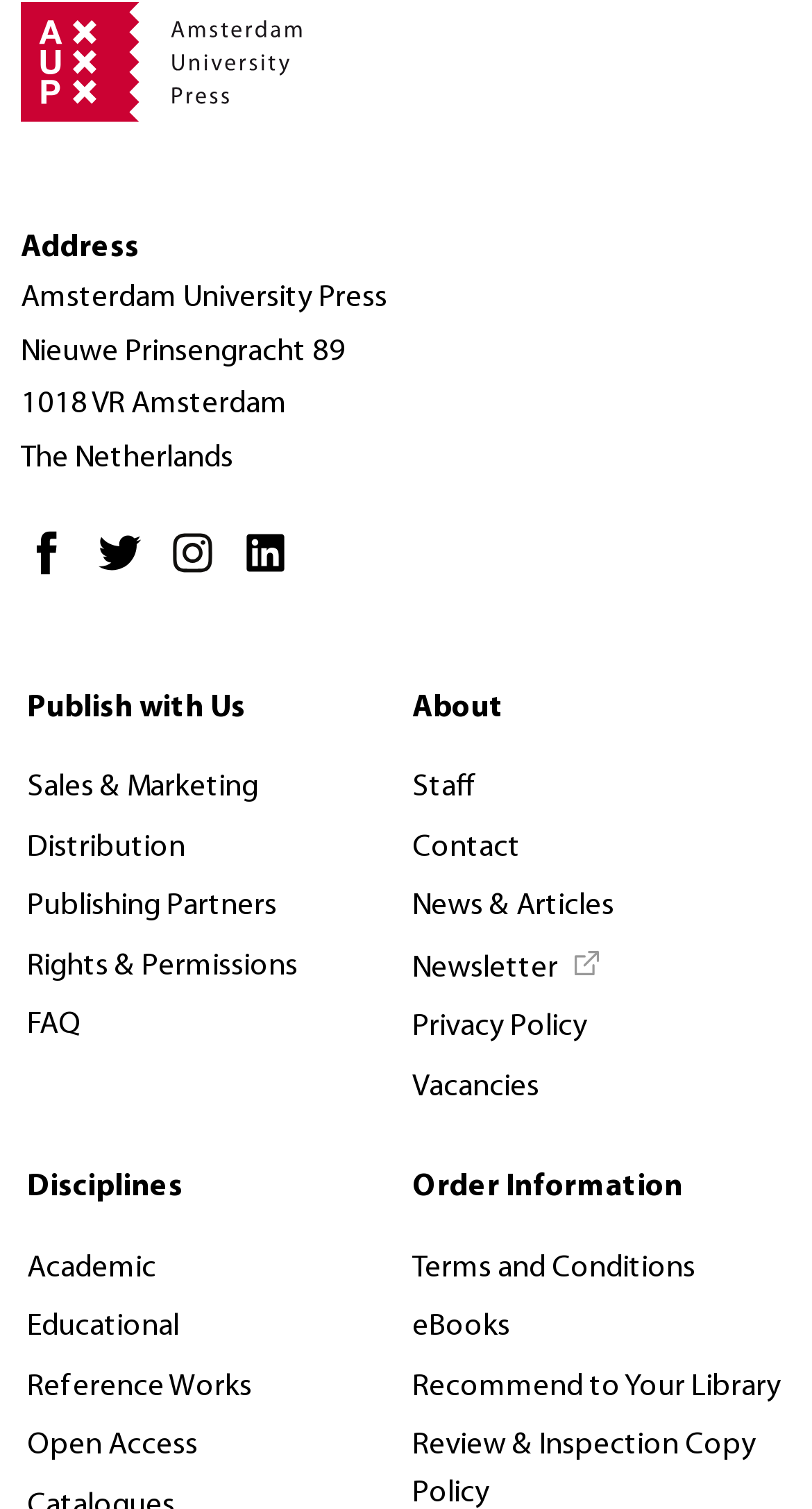How many social media links are available?
We need a detailed and meticulous answer to the question.

The social media links can be found in the top-right corner of the webpage, where there are links to Facebook, Twitter, Instagram, and LinkedIn, each with an accompanying image.